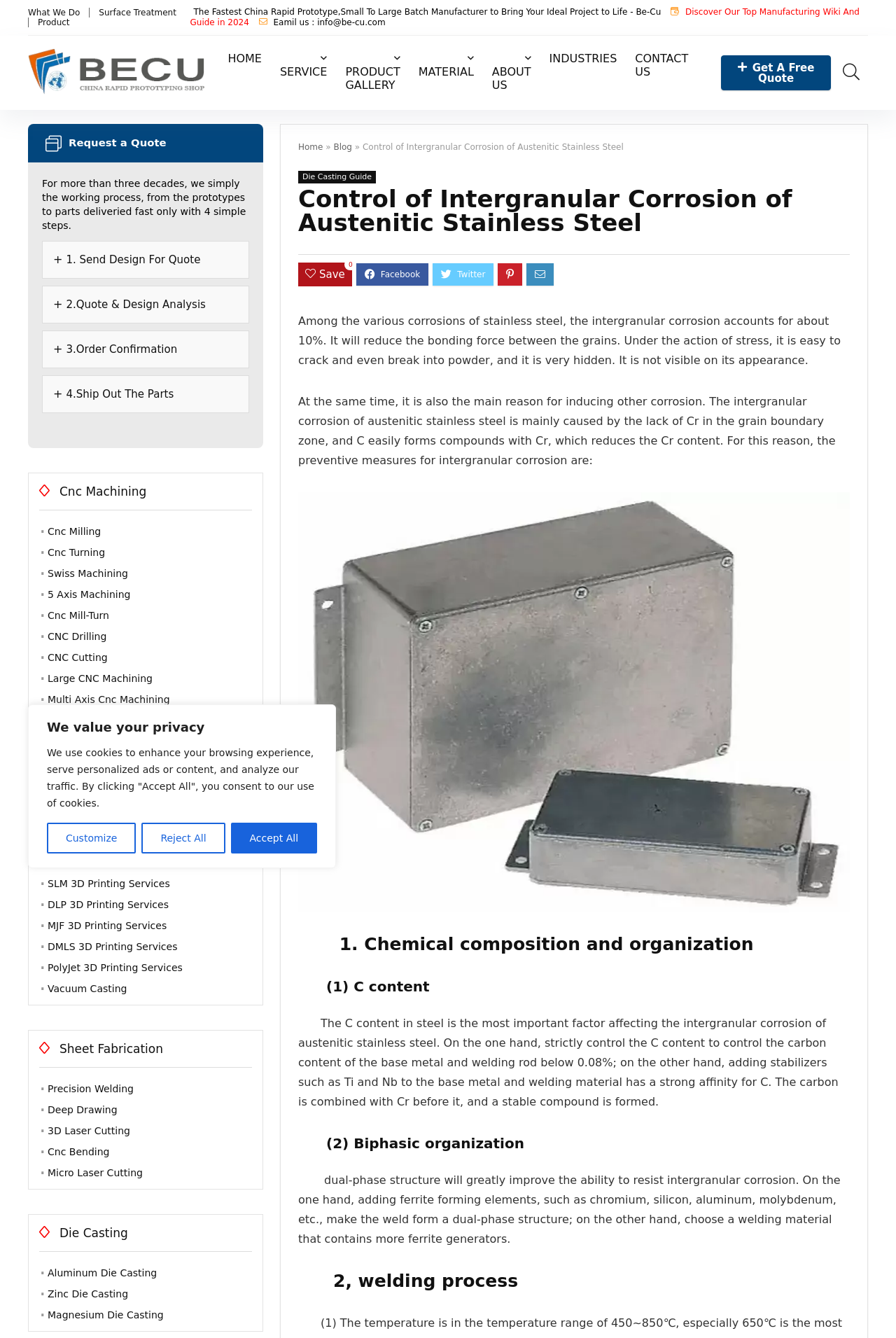Using the given element description, provide the bounding box coordinates (top-left x, top-left y, bottom-right x, bottom-right y) for the corresponding UI element in the screenshot: Home

[0.333, 0.106, 0.36, 0.114]